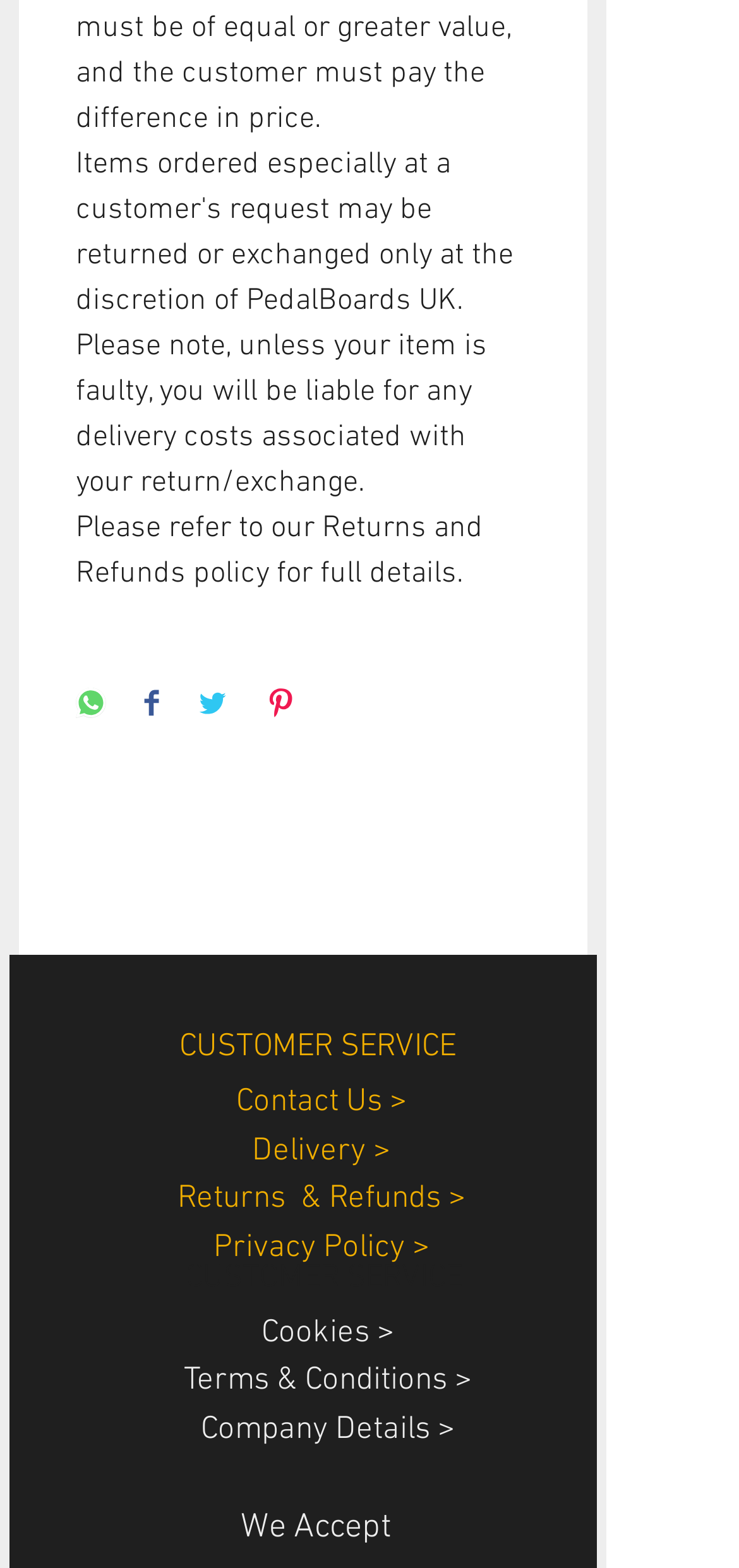Please identify the coordinates of the bounding box for the clickable region that will accomplish this instruction: "read about us".

None